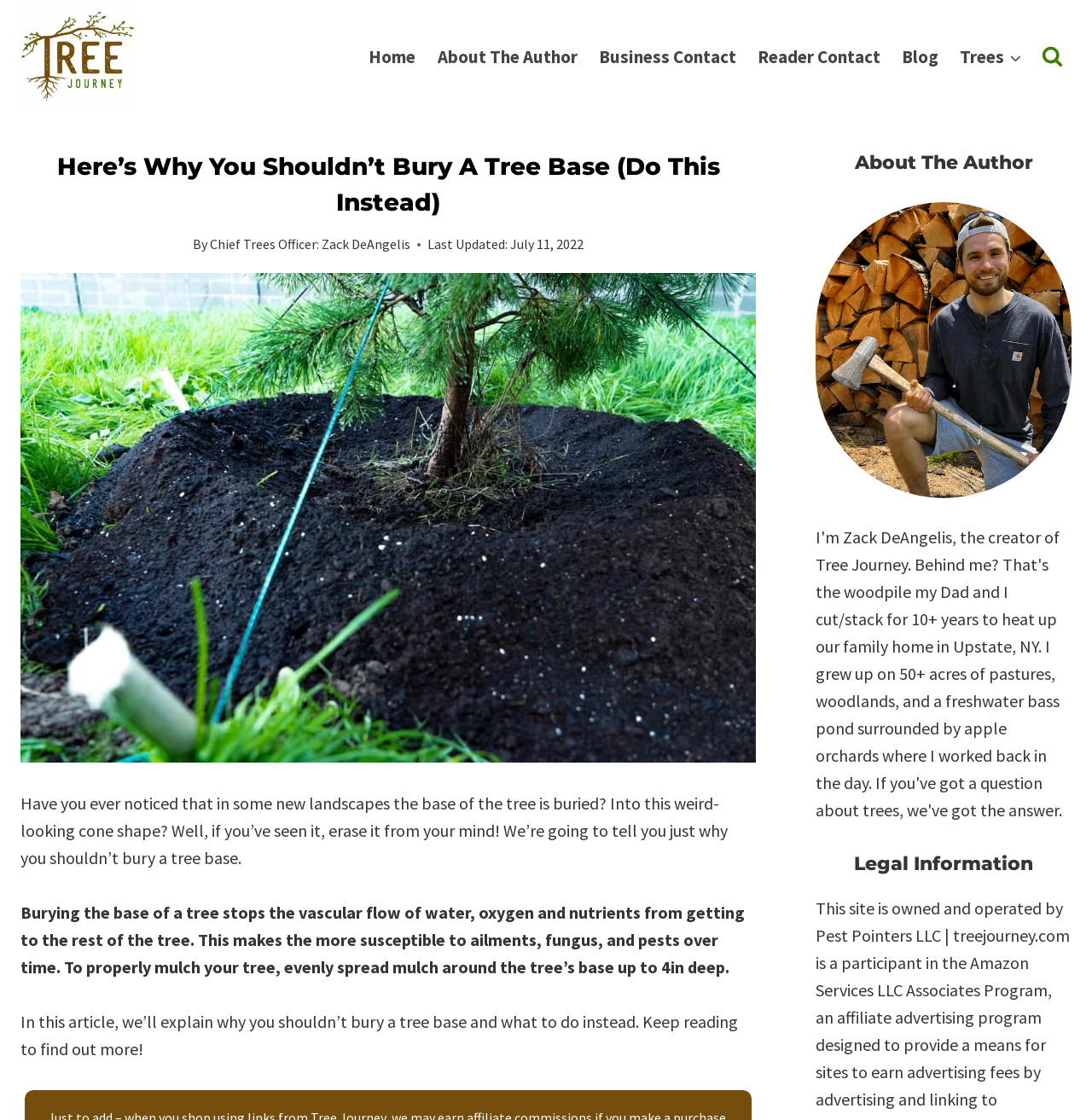Find the bounding box coordinates for the UI element that matches this description: "Contact Us".

None